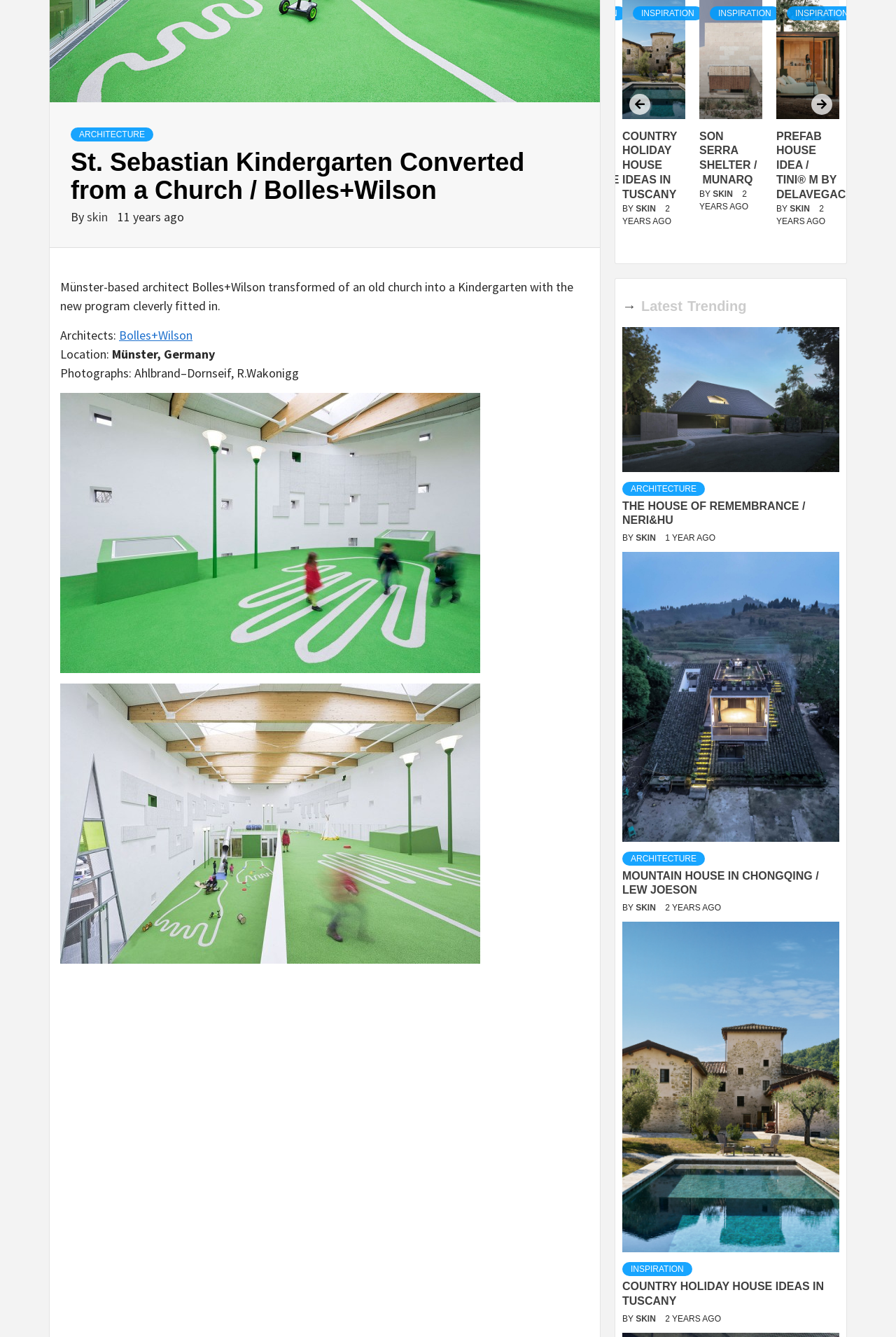Determine the bounding box for the HTML element described here: "Inspiration". The coordinates should be given as [left, top, right, bottom] with each number being a float between 0 and 1.

[0.846, 0.004, 0.924, 0.015]